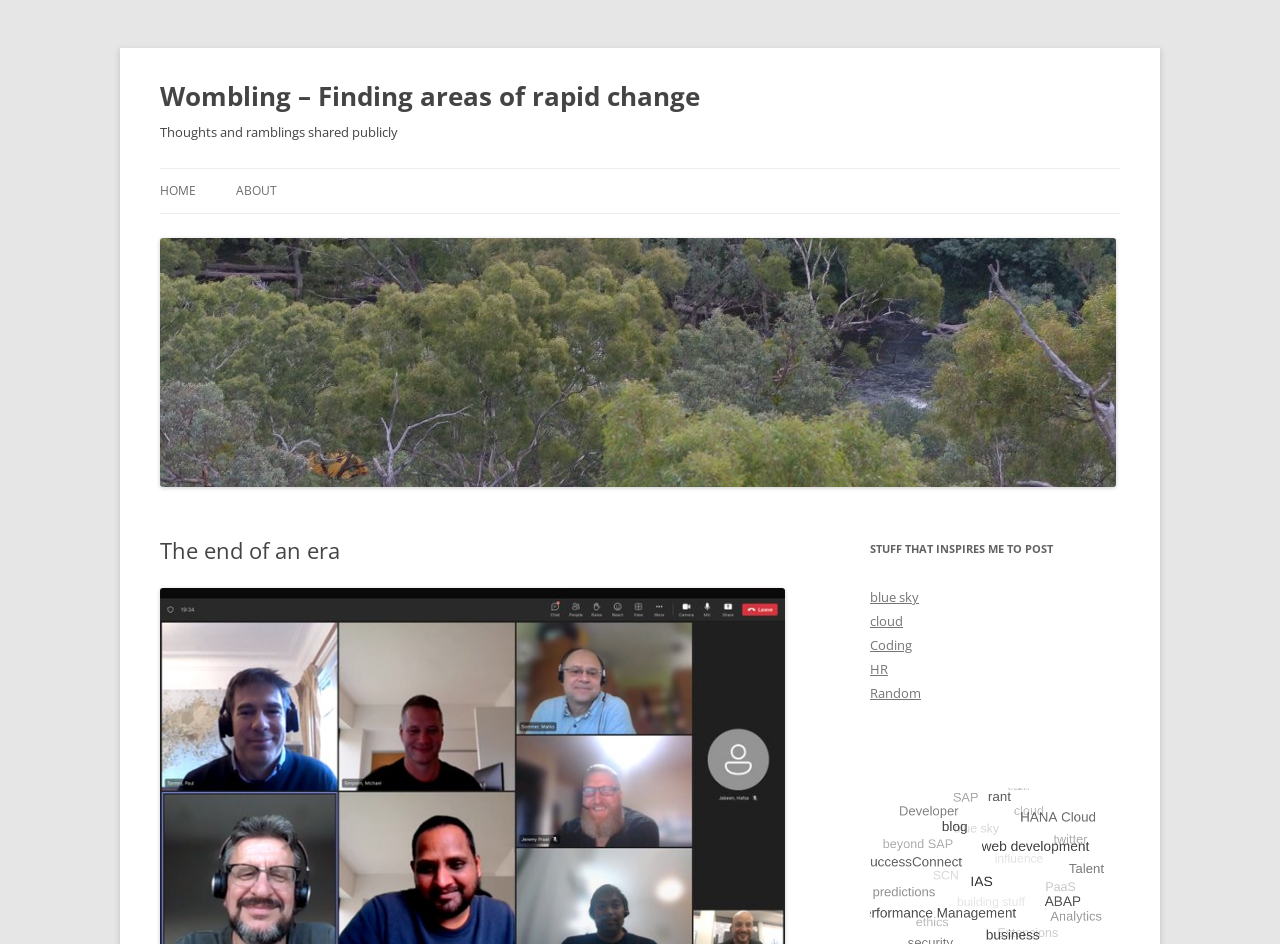Predict the bounding box for the UI component with the following description: "cloud".

[0.68, 0.649, 0.705, 0.668]